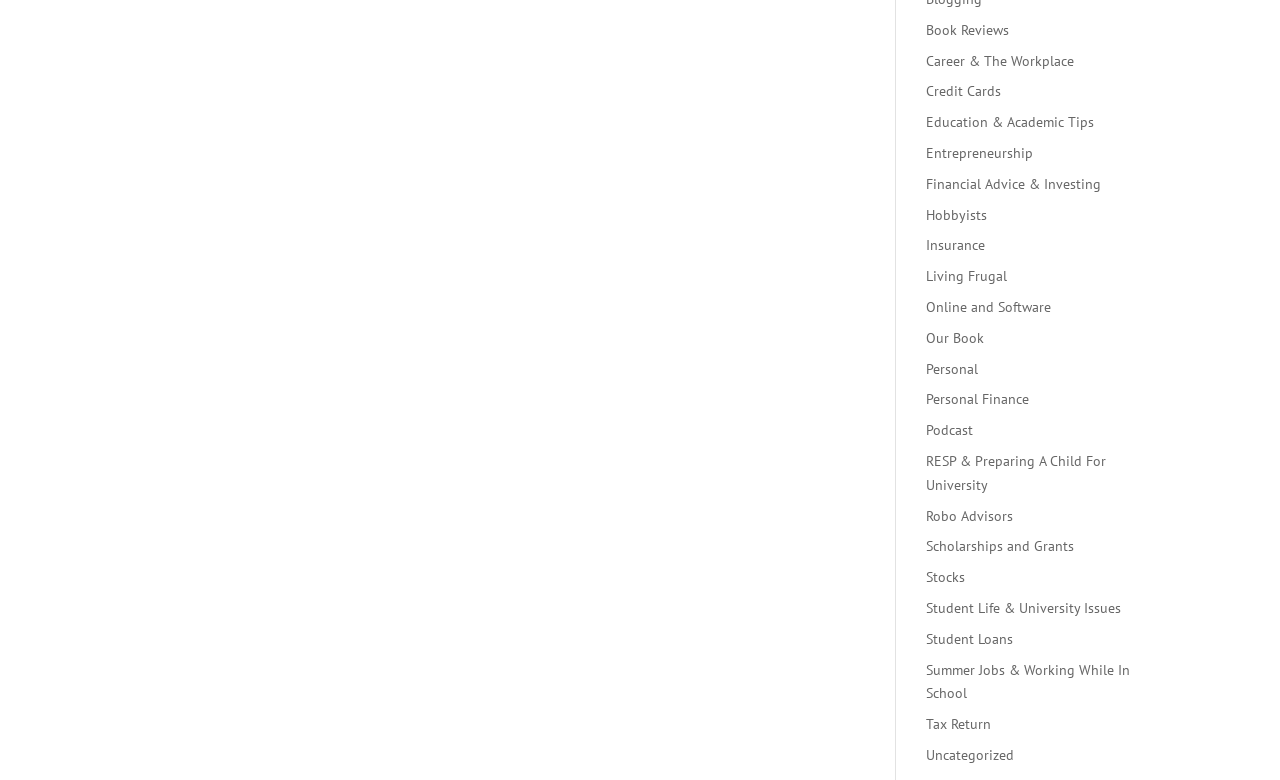Determine the bounding box coordinates of the element that should be clicked to execute the following command: "View the 'BIBLE TRUTH' page".

None